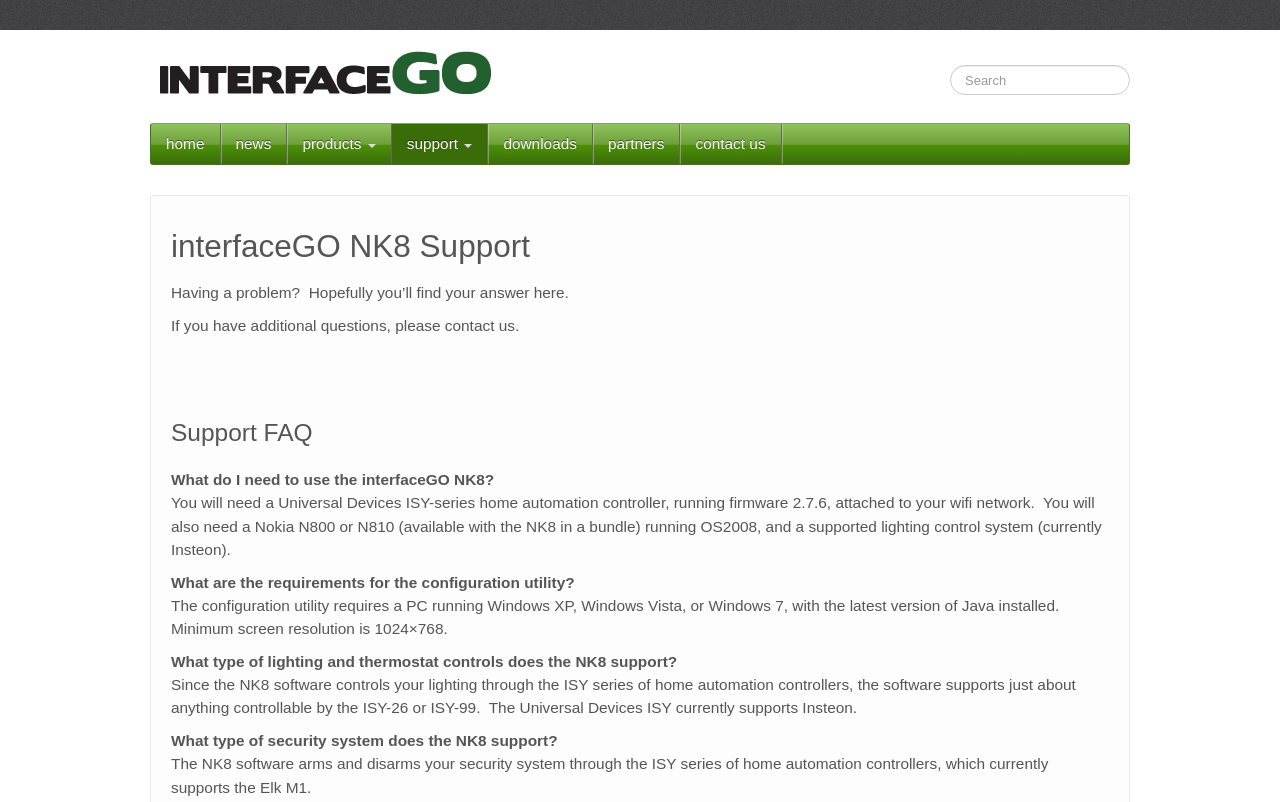Determine the bounding box coordinates of the clickable area required to perform the following instruction: "Search for something". The coordinates should be represented as four float numbers between 0 and 1: [left, top, right, bottom].

[0.742, 0.081, 0.883, 0.118]